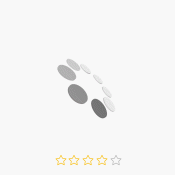Illustrate the image with a detailed caption.

This image showcases the decorative features of a "Simple Hindu Wedding Mandap Decoration," a prominent design choice for Hindu weddings. The mandap is often elaborately adorned to signify the sacred space where the wedding ceremony takes place. The design emphasizes traditional elements suitable for such a significant occasion, blending aesthetic beauty with cultural significance. 

Beneath the image, there is a star rating system indicating the overall customer satisfaction, showcasing multiple rating levels from empty to fully filled stars. This feature suggests that customers can share their feedback and experiences regarding this decorative item, helping prospective buyers gauge its popularity and quality. The decoration is available for $187.20, reflecting its value within the market for wedding decorations.